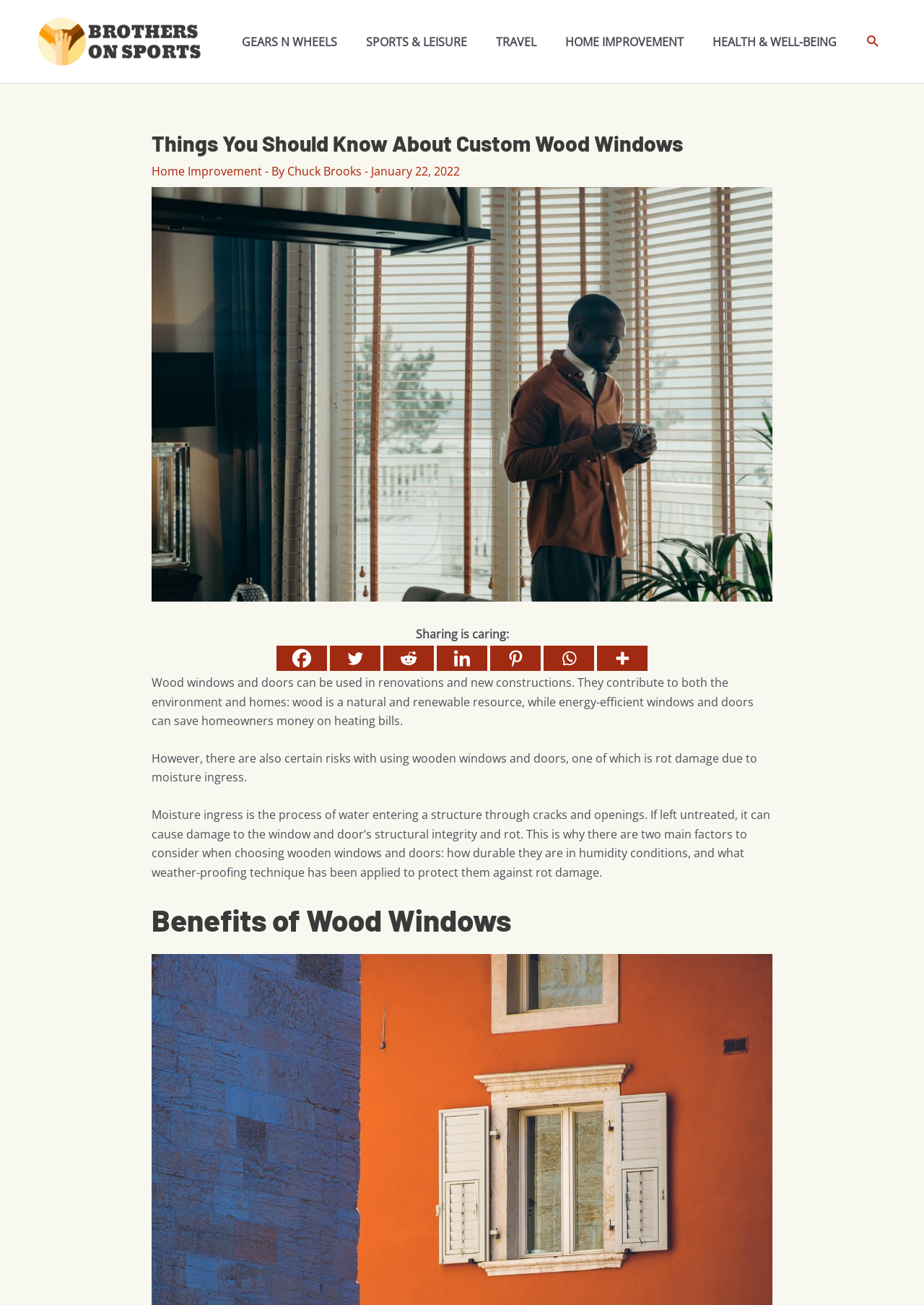Analyze and describe the webpage in a detailed narrative.

The webpage is about custom wood windows, specifically discussing their benefits and considerations. At the top left, there is a logo of "Brothers on Sports" with a link to the website. Next to it, there is a navigation menu with links to various categories such as "GEARS N WHEELS", "SPORTS & LEISURE", "TRAVEL", "HOME IMPROVEMENT", and "HEALTH & WELL-BEING". On the top right, there is a search icon with a link to search.

Below the navigation menu, there is a header section with a heading "Things You Should Know About Custom Wood Windows" and a subheading "Home Improvement" with a link to the category. The author's name, "Chuck Brooks", is mentioned along with the date "January 22, 2022". There is also an image of a black man wearing a brown jacket looking through a window.

The main content of the webpage is divided into sections. The first section discusses the benefits of wood windows and doors, highlighting their environmental and energy-efficient advantages. The second section mentions the risks of using wooden windows and doors, specifically the issue of rot damage due to moisture ingress. The third section elaborates on the importance of considering durability and weather-proofing techniques when choosing wooden windows and doors.

On the right side of the webpage, there are social media links to share the article, including Facebook, Twitter, Reddit, LinkedIn, Pinterest, WhatsApp, and More.